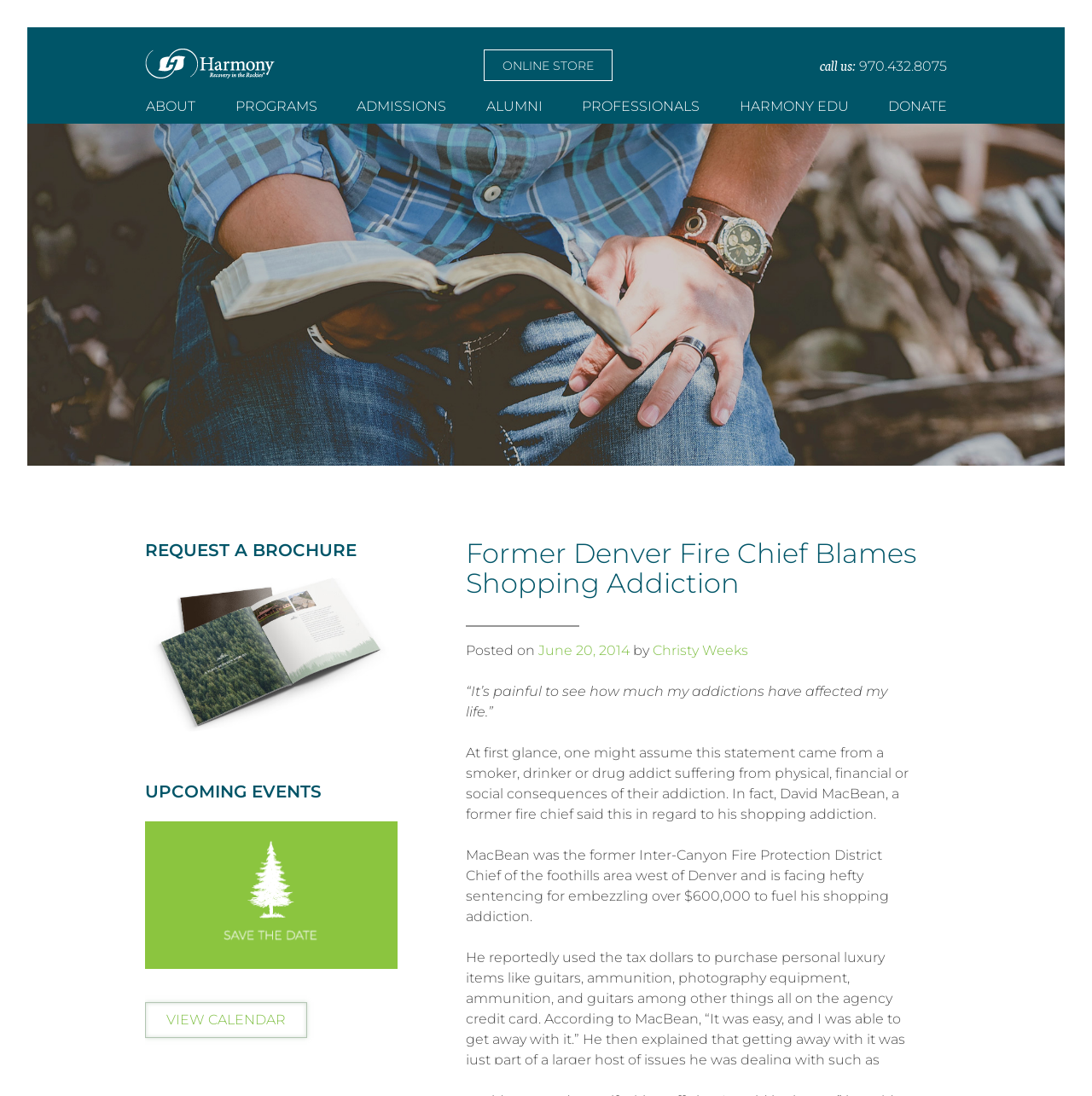Can you pinpoint the bounding box coordinates for the clickable element required for this instruction: "read the book Higher-Dimensional Categories: an Illustrated Guide Book"? The coordinates should be four float numbers between 0 and 1, i.e., [left, top, right, bottom].

None